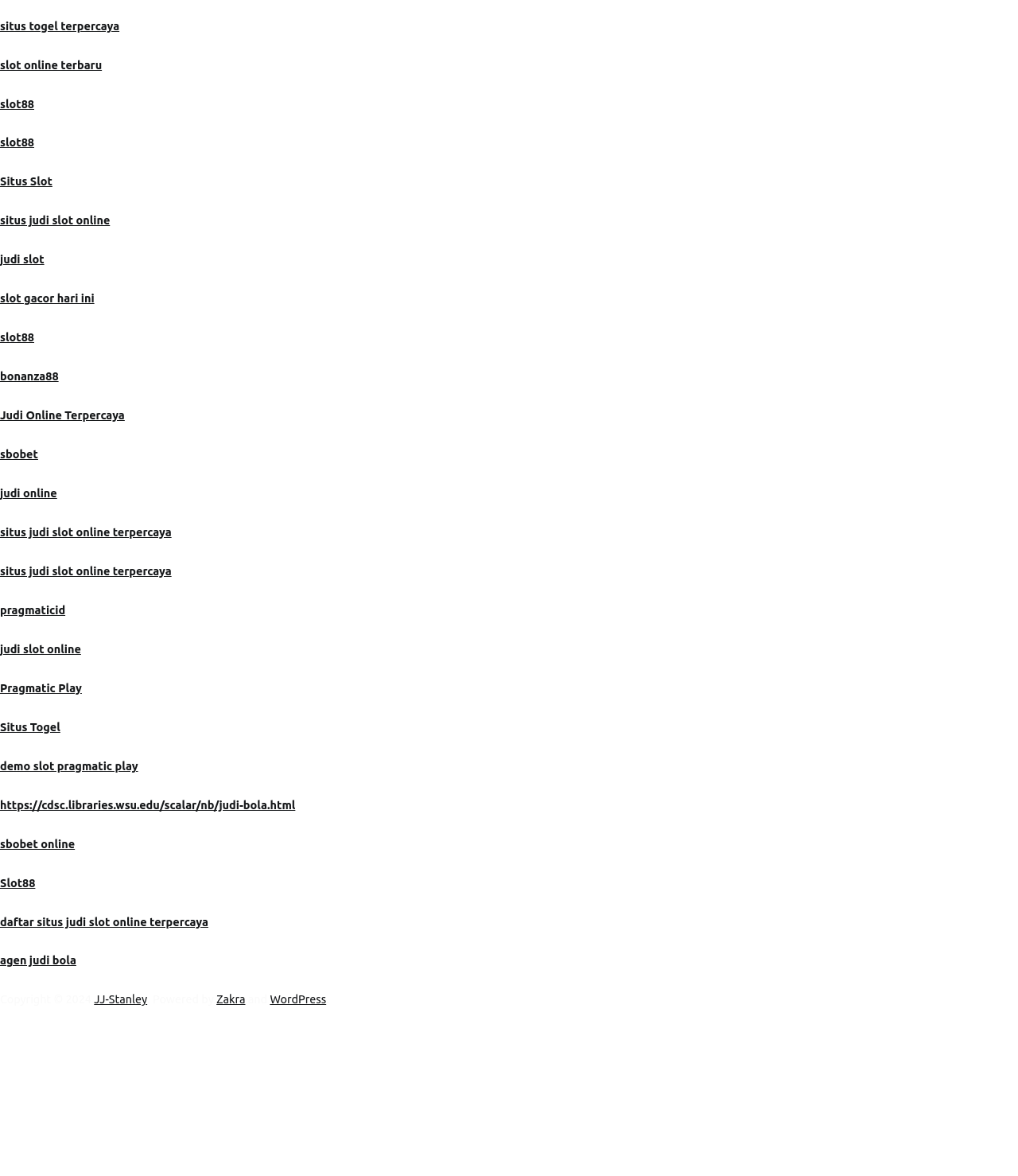Using the given description, provide the bounding box coordinates formatted as (top-left x, top-left y, bottom-right x, bottom-right y), with all values being floating point numbers between 0 and 1. Description: sbobet online

[0.0, 0.712, 0.074, 0.723]